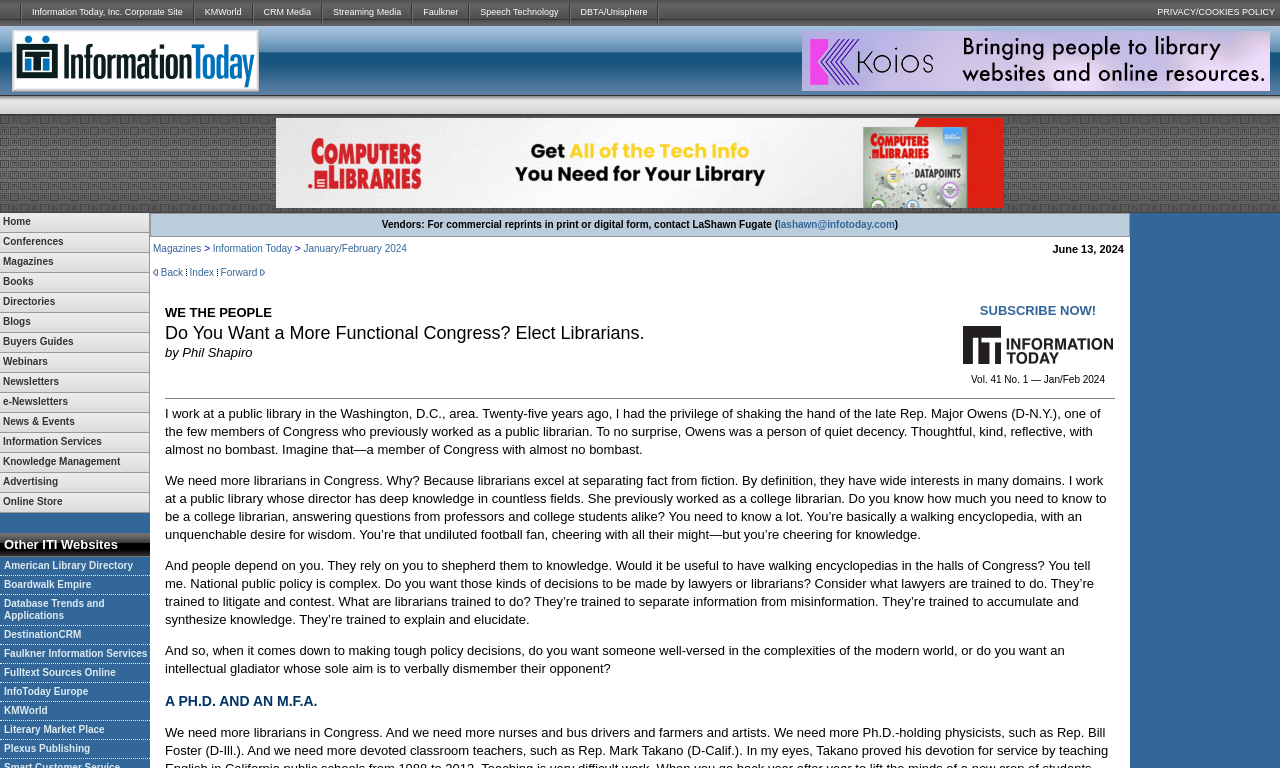Determine the bounding box coordinates for the region that must be clicked to execute the following instruction: "View PRIVACY/COOKIES POLICY".

[0.871, 0.0, 1.0, 0.034]